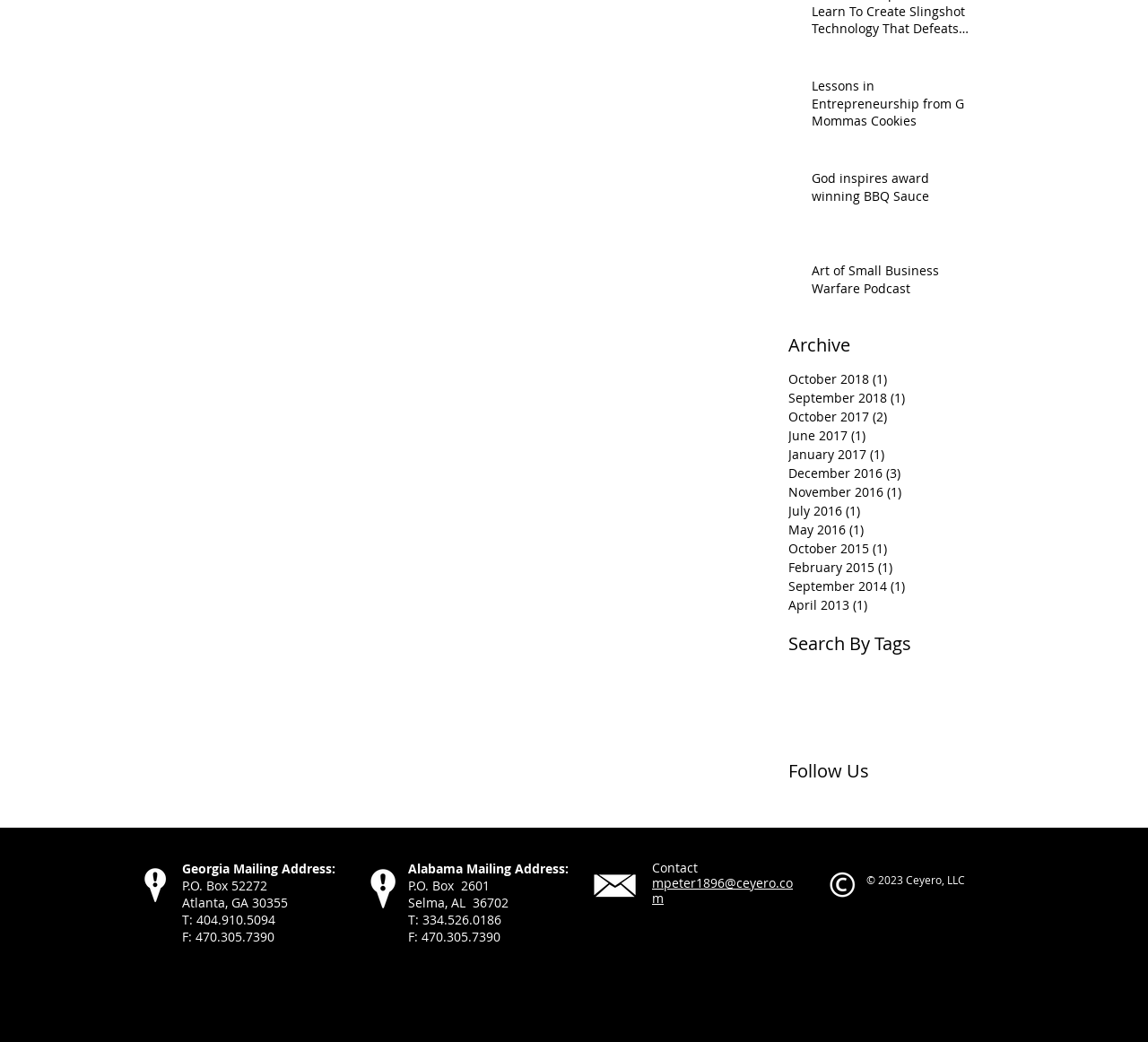Refer to the image and answer the question with as much detail as possible: What is the purpose of the 'Archive' section?

I inferred the purpose of the 'Archive' section by looking at the links underneath it, which are labeled with dates and numbers of posts, suggesting that it is a way to access past posts on the website.